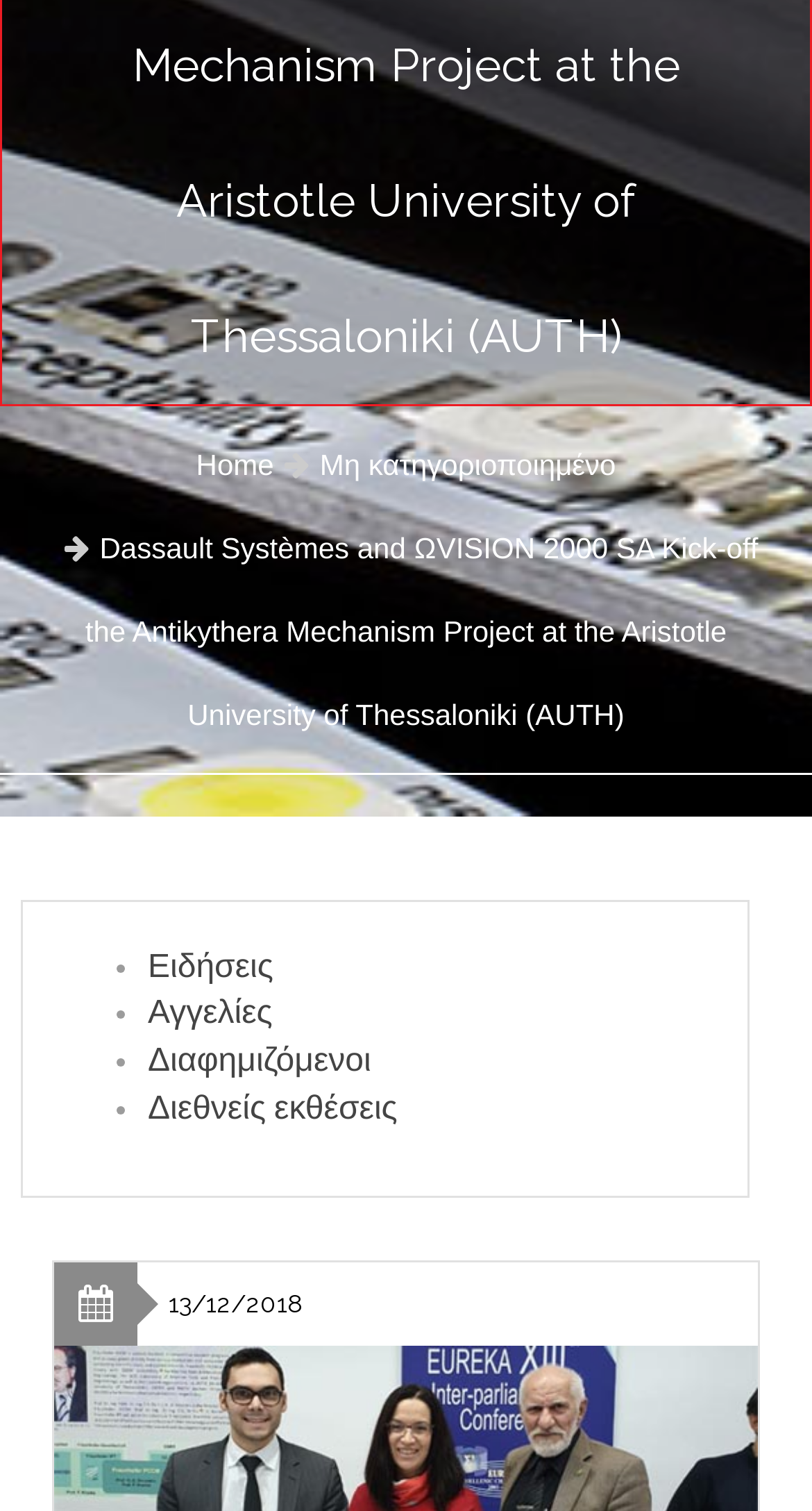Use the information in the screenshot to answer the question comprehensively: How many links are in the top navigation bar?

The top navigation bar has two links: 'Home' and 'Μη κατηγοριοποιημένο'.